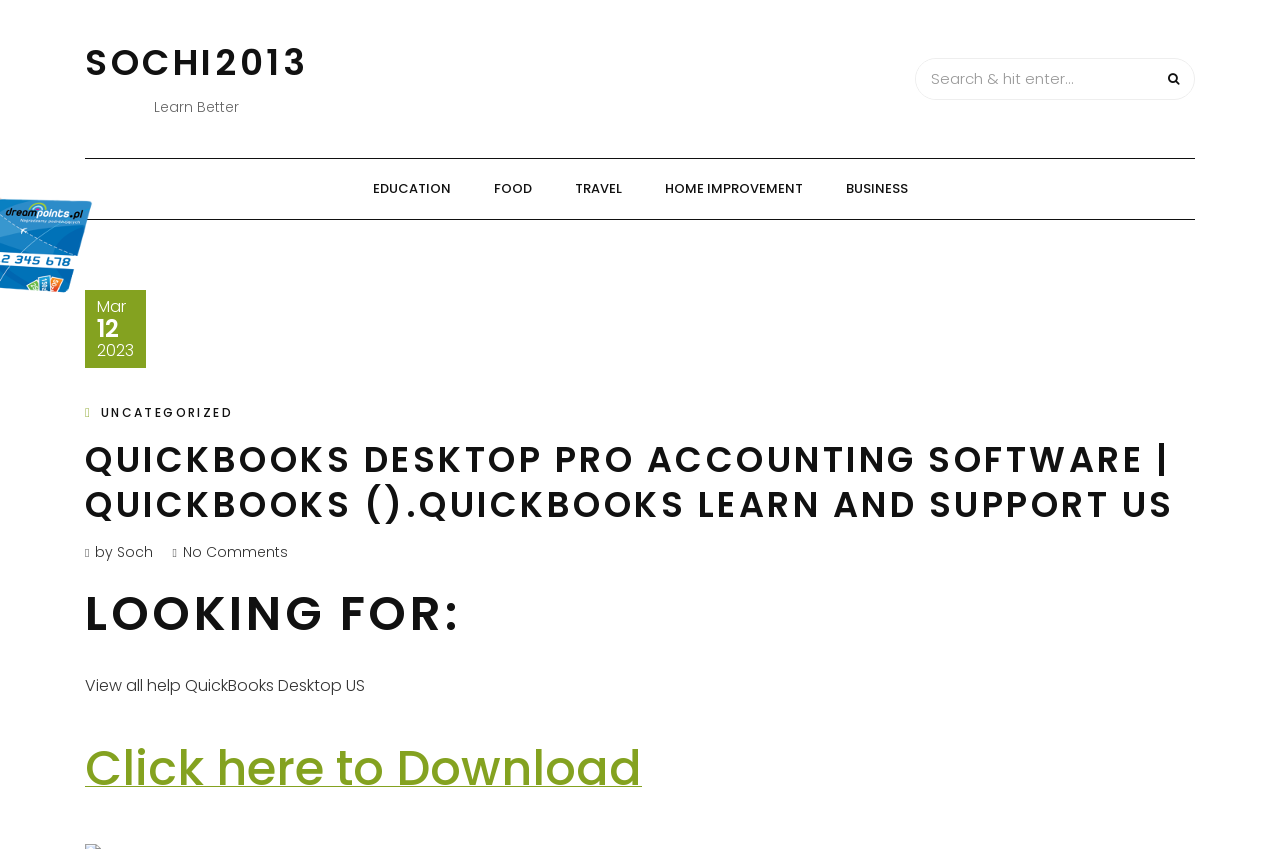What is the topic of the content?
Respond to the question with a single word or phrase according to the image.

QuickBooks Desktop Pro Accounting Software